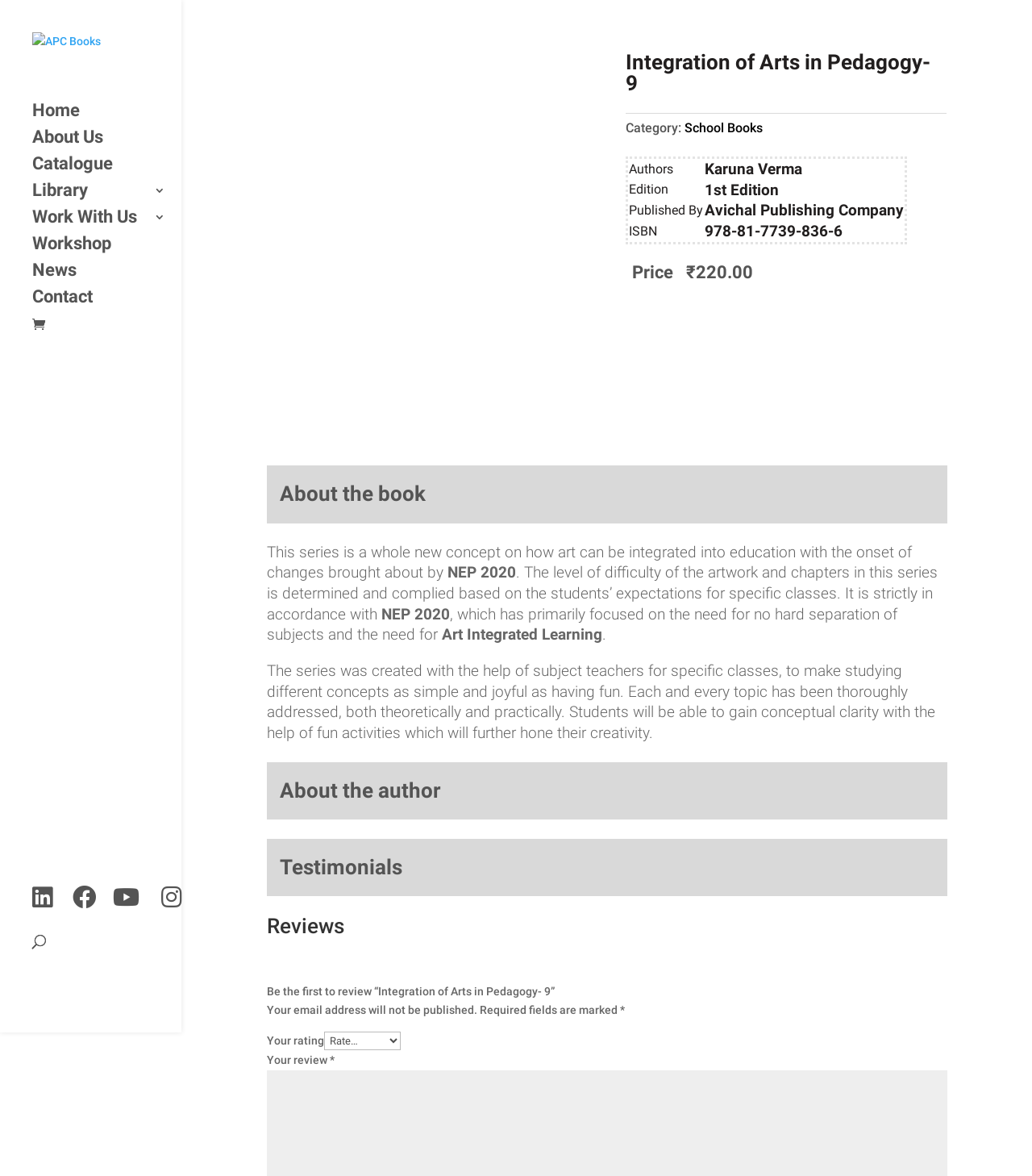Please examine the image and answer the question with a detailed explanation:
What is the price of this book?

I found the price of the book by looking at the 'Price' section on the webpage, which is located below the book title and category. The price is specified as '₹220.00'.